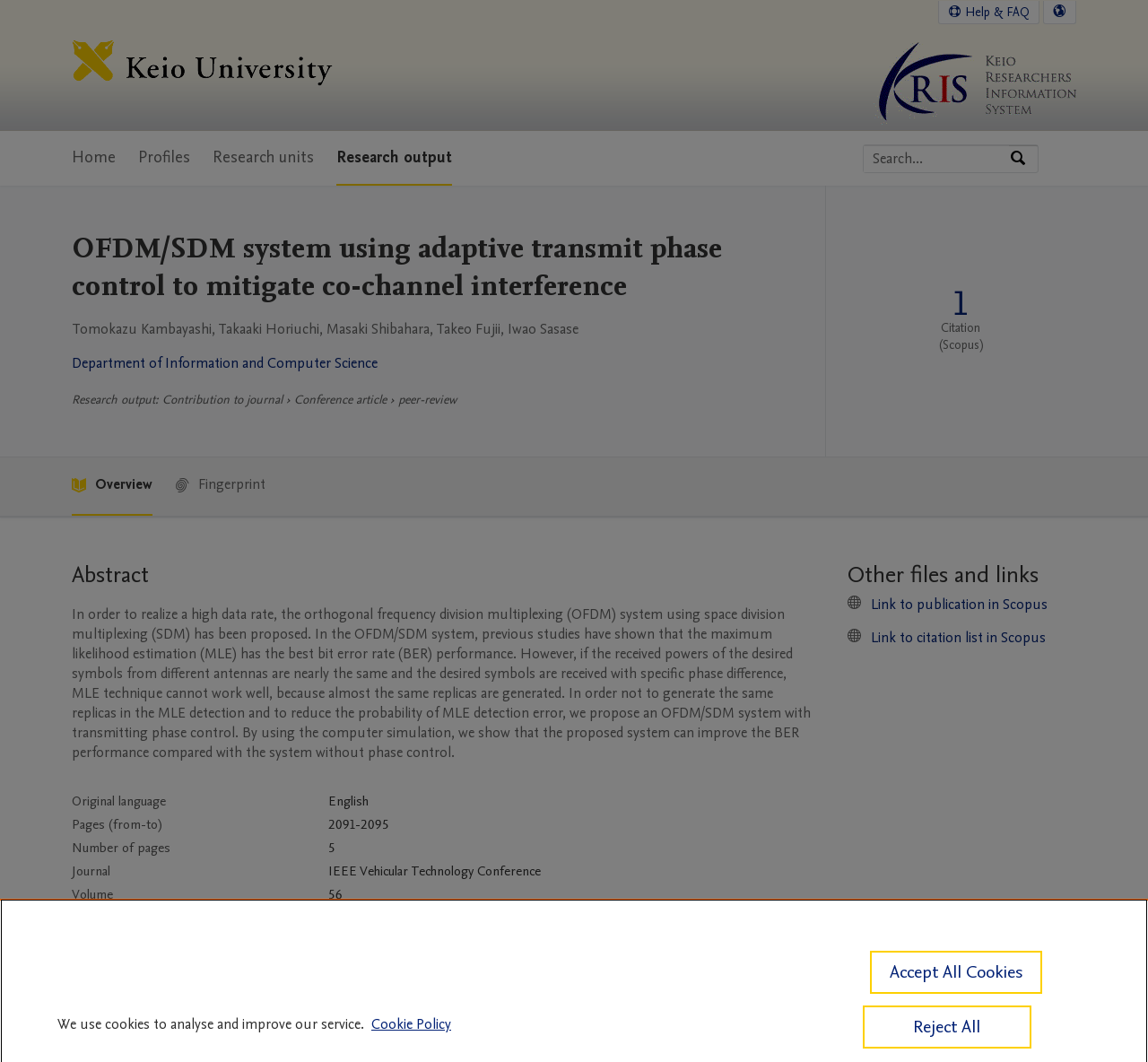Please find the bounding box coordinates of the clickable region needed to complete the following instruction: "Select language". The bounding box coordinates must consist of four float numbers between 0 and 1, i.e., [left, top, right, bottom].

[0.909, 0.001, 0.937, 0.022]